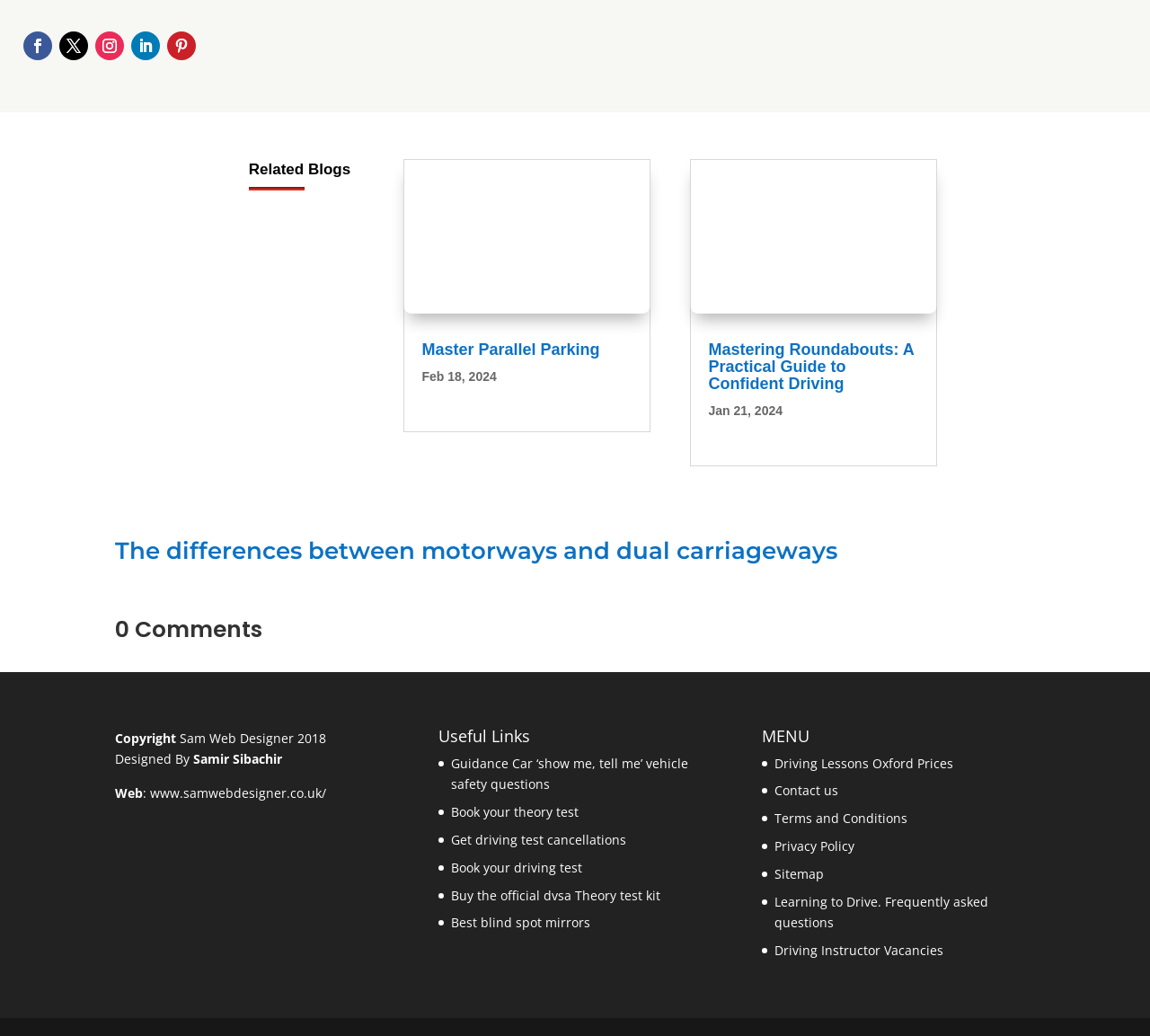Identify the bounding box coordinates of the specific part of the webpage to click to complete this instruction: "Visit 'Driving Lessons Oxford Prices'".

[0.674, 0.728, 0.829, 0.745]